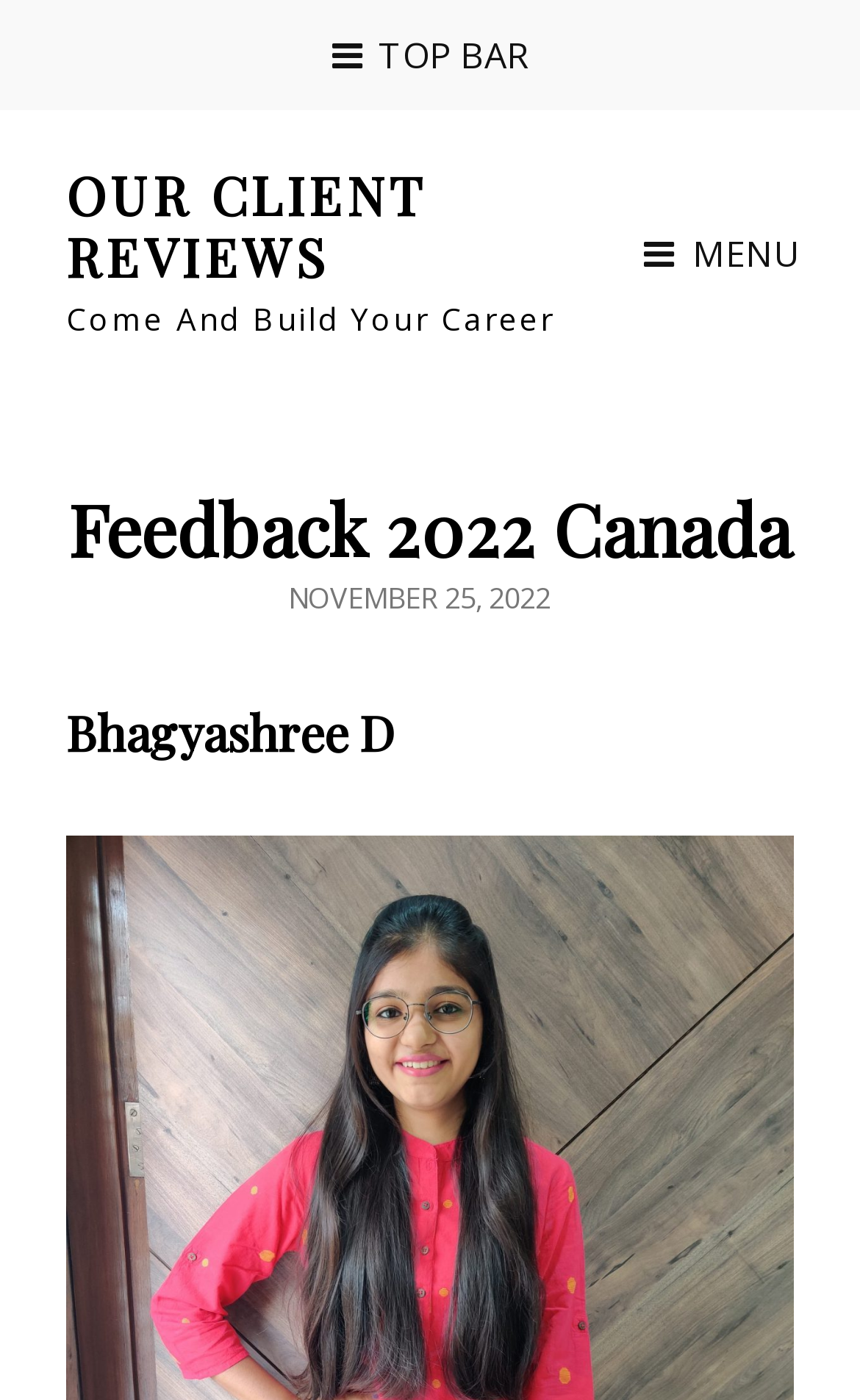What is the date of the posted review?
Give a detailed response to the question by analyzing the screenshot.

I found the date by looking at the link 'NOVEMBER 25, 2022' which is located below the 'POSTED ON' text, indicating the date when the review was posted.